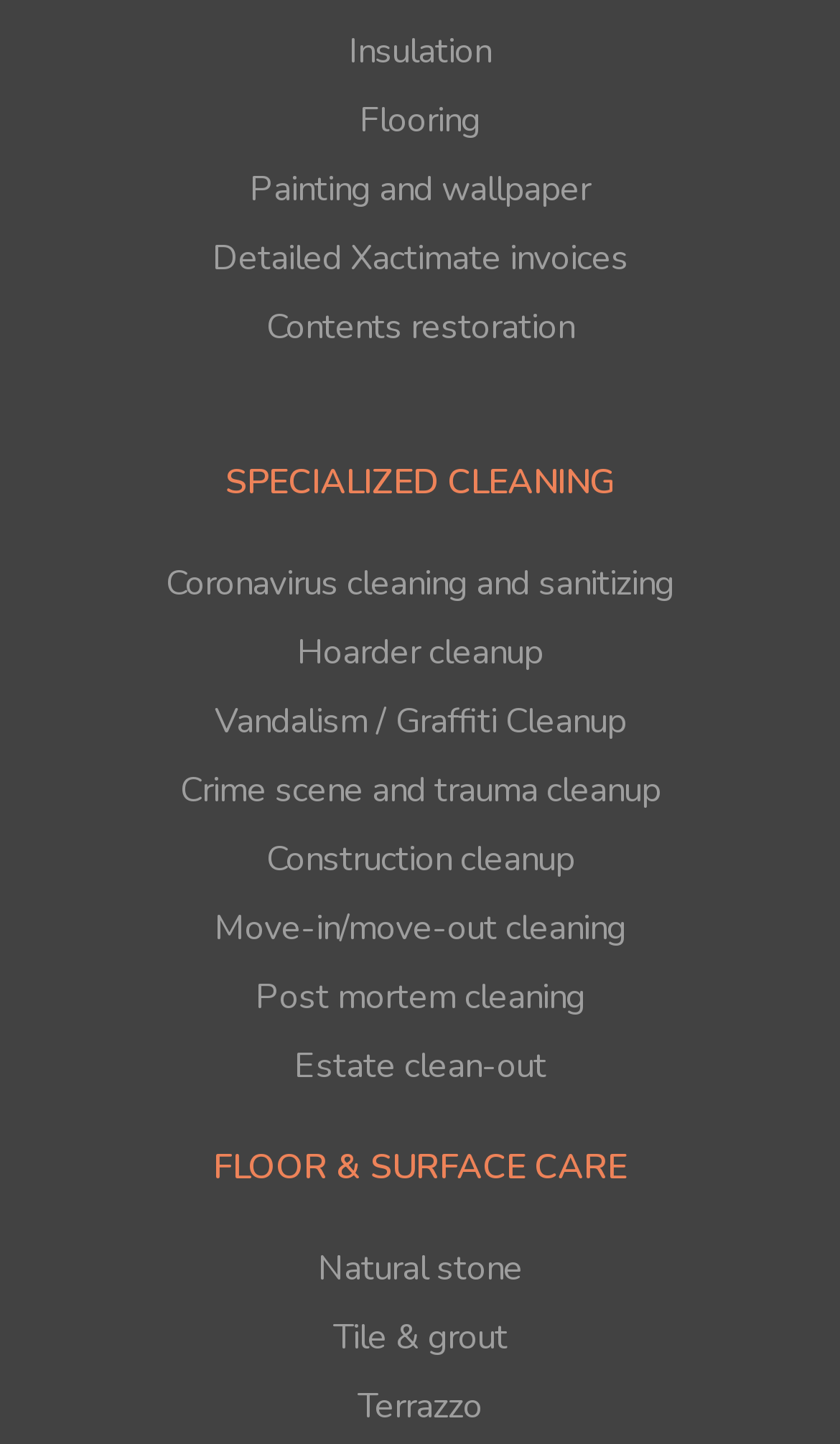Point out the bounding box coordinates of the section to click in order to follow this instruction: "View SPECIALIZED CLEANING services".

[0.268, 0.317, 0.732, 0.35]